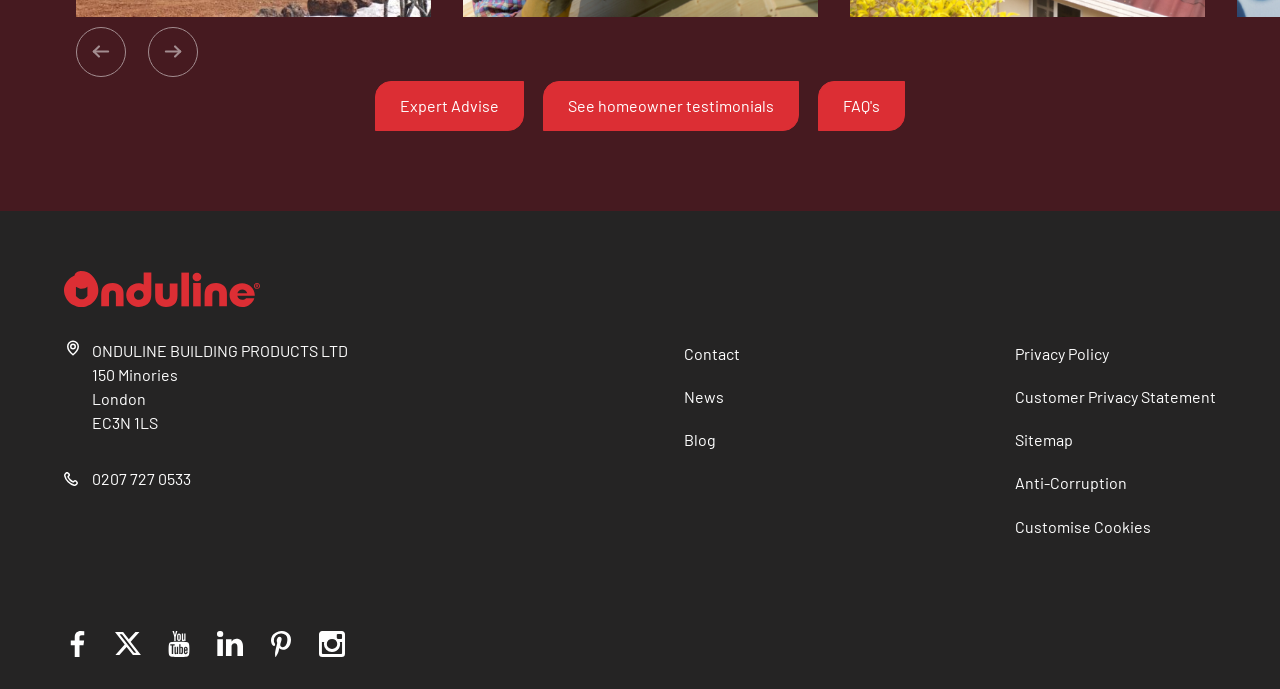Determine the bounding box coordinates of the clickable region to execute the instruction: "Click the 'Previous' button". The coordinates should be four float numbers between 0 and 1, denoted as [left, top, right, bottom].

[0.059, 0.039, 0.098, 0.111]